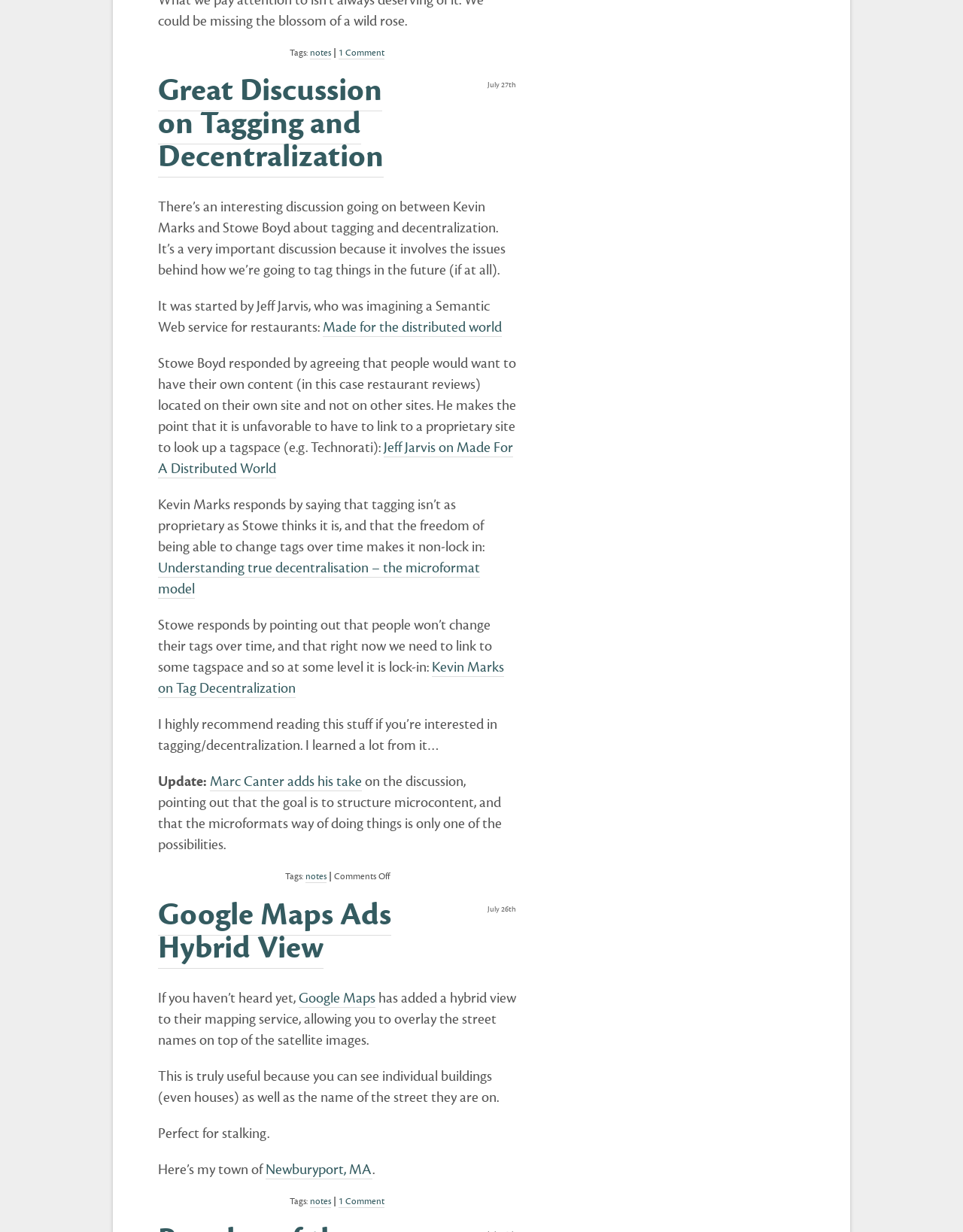Highlight the bounding box coordinates of the element that should be clicked to carry out the following instruction: "Read the article 'Great Discussion on Tagging and Decentralization'". The coordinates must be given as four float numbers ranging from 0 to 1, i.e., [left, top, right, bottom].

[0.164, 0.058, 0.398, 0.144]